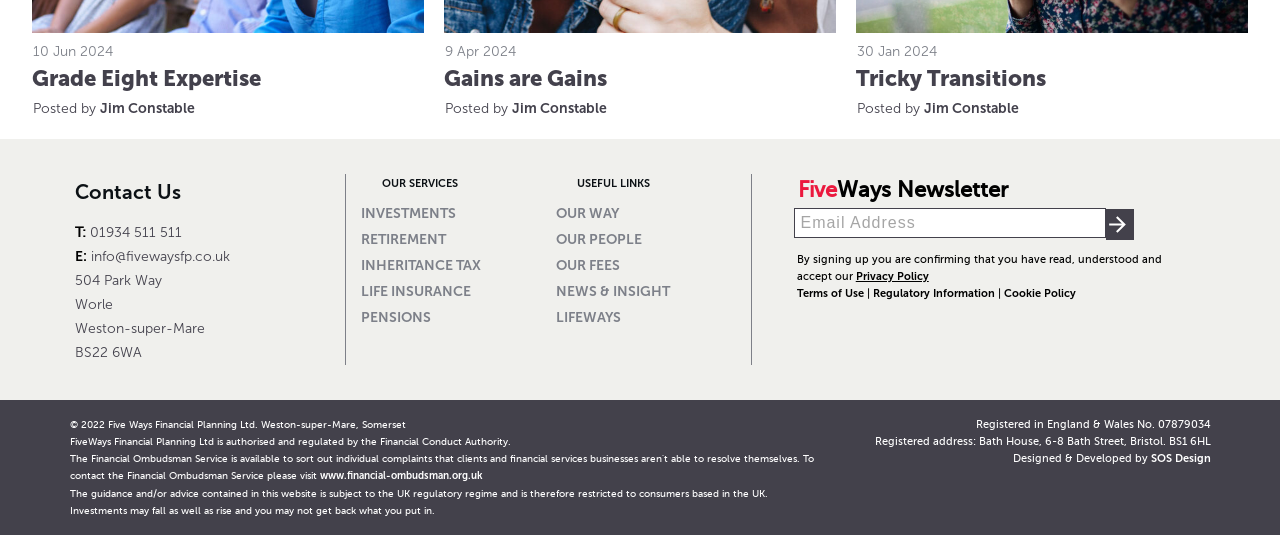Give a one-word or short-phrase answer to the following question: 
What is the regulatory body that authorises the company?

Financial Conduct Authority